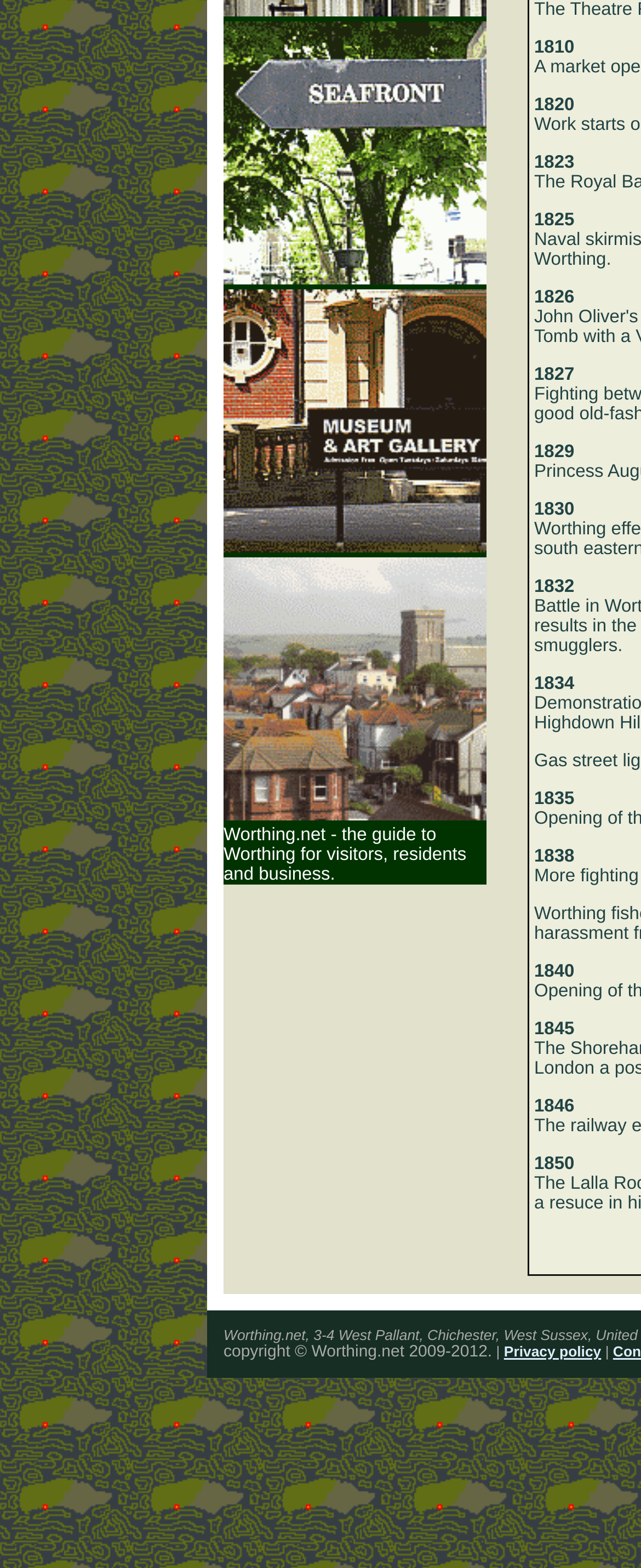Locate the UI element described as follows: "Privacy policy". Return the bounding box coordinates as four float numbers between 0 and 1 in the order [left, top, right, bottom].

[0.786, 0.857, 0.938, 0.867]